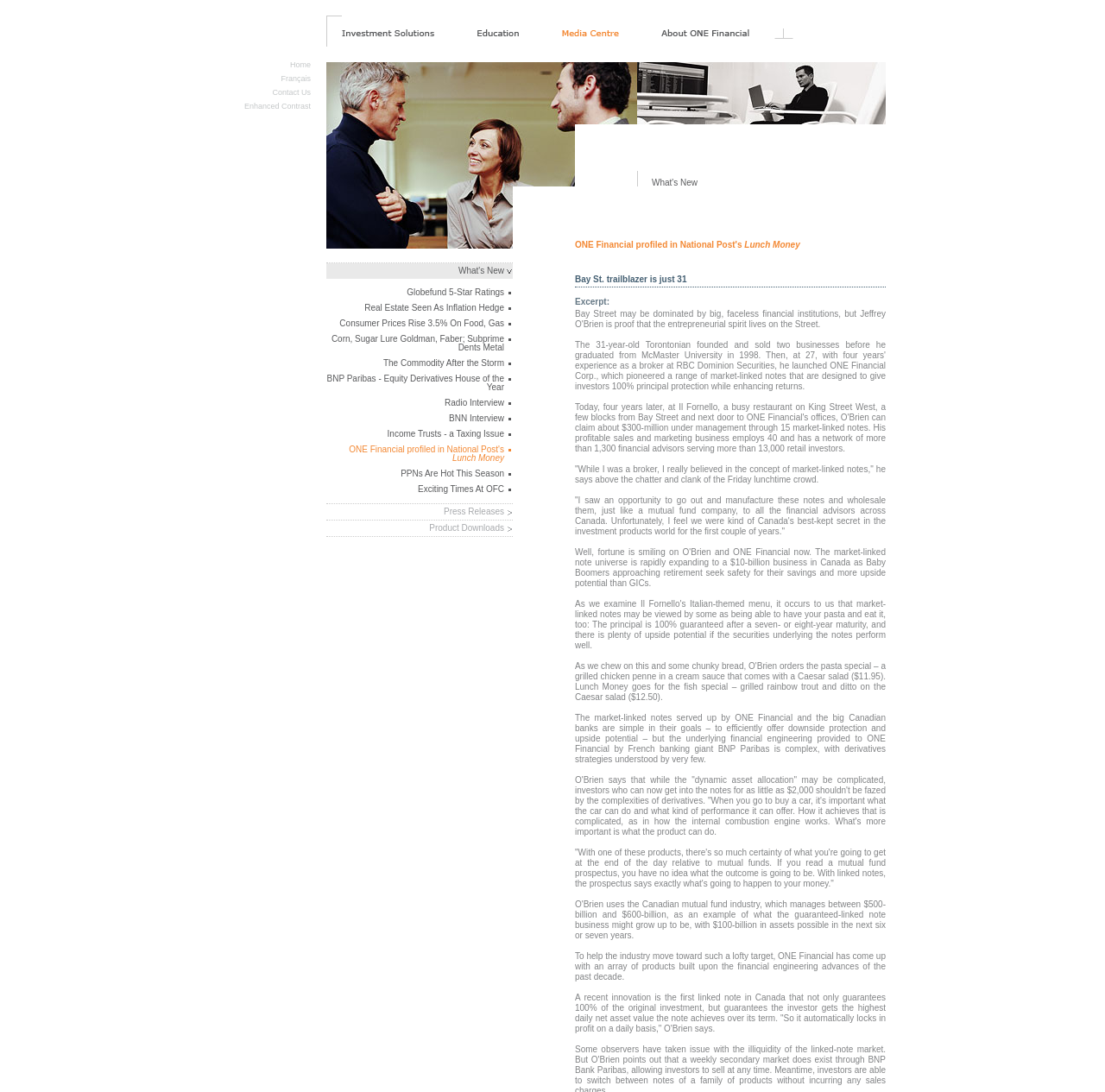Identify the bounding box coordinates of the section that should be clicked to achieve the task described: "Click the 'Contact Us' link".

[0.246, 0.081, 0.281, 0.089]